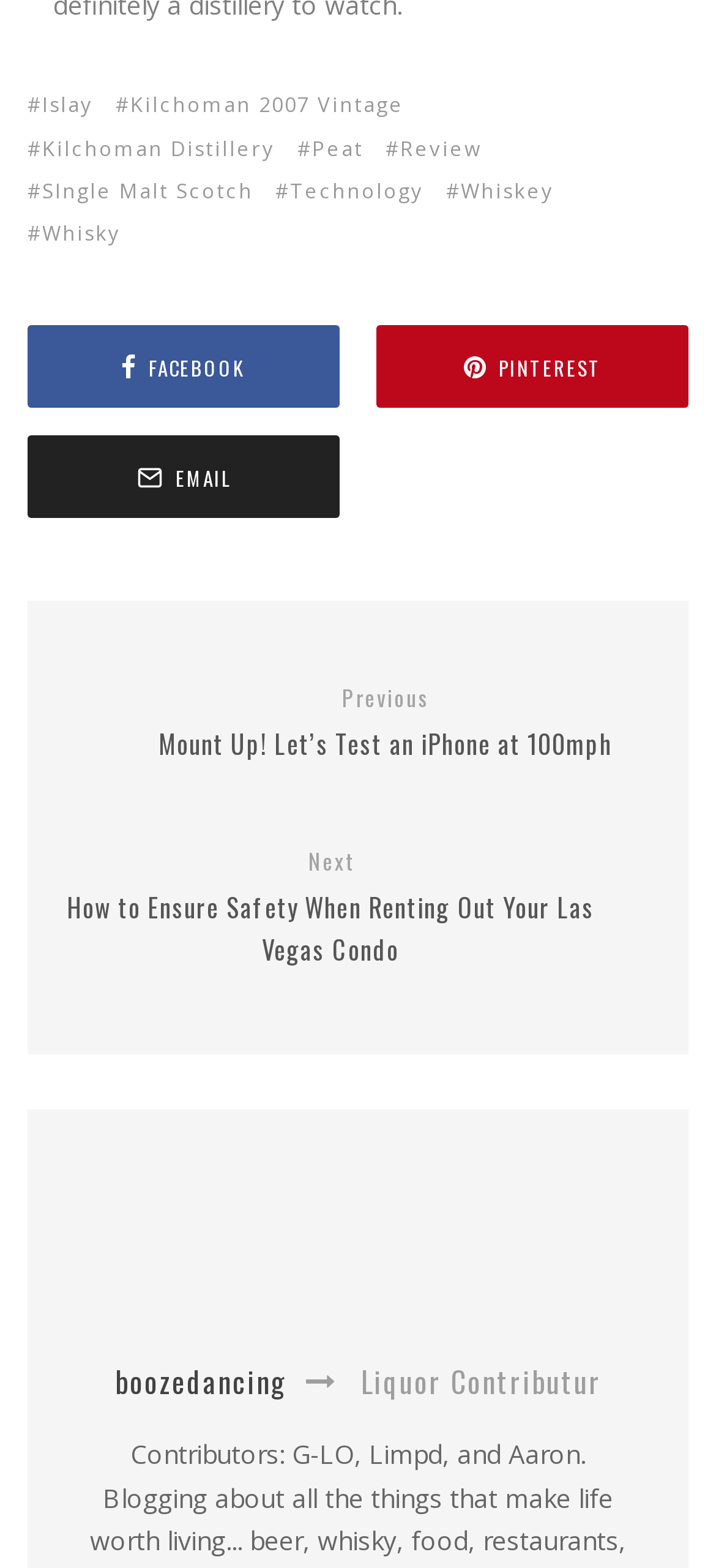What type of drink is mentioned on this webpage?
Observe the image and answer the question with a one-word or short phrase response.

Whiskey